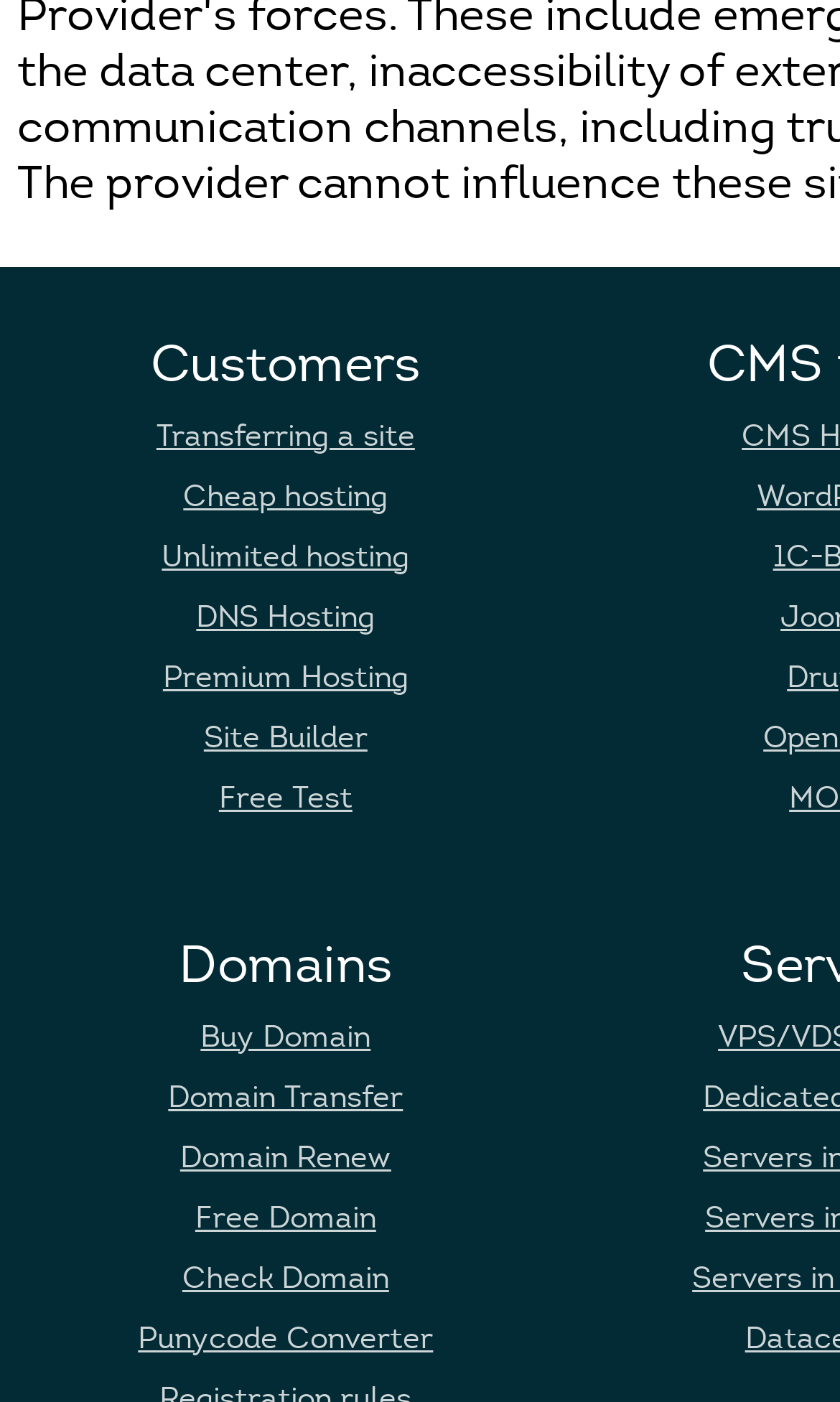Please provide a short answer using a single word or phrase for the question:
What is the second hosting option listed?

Cheap hosting